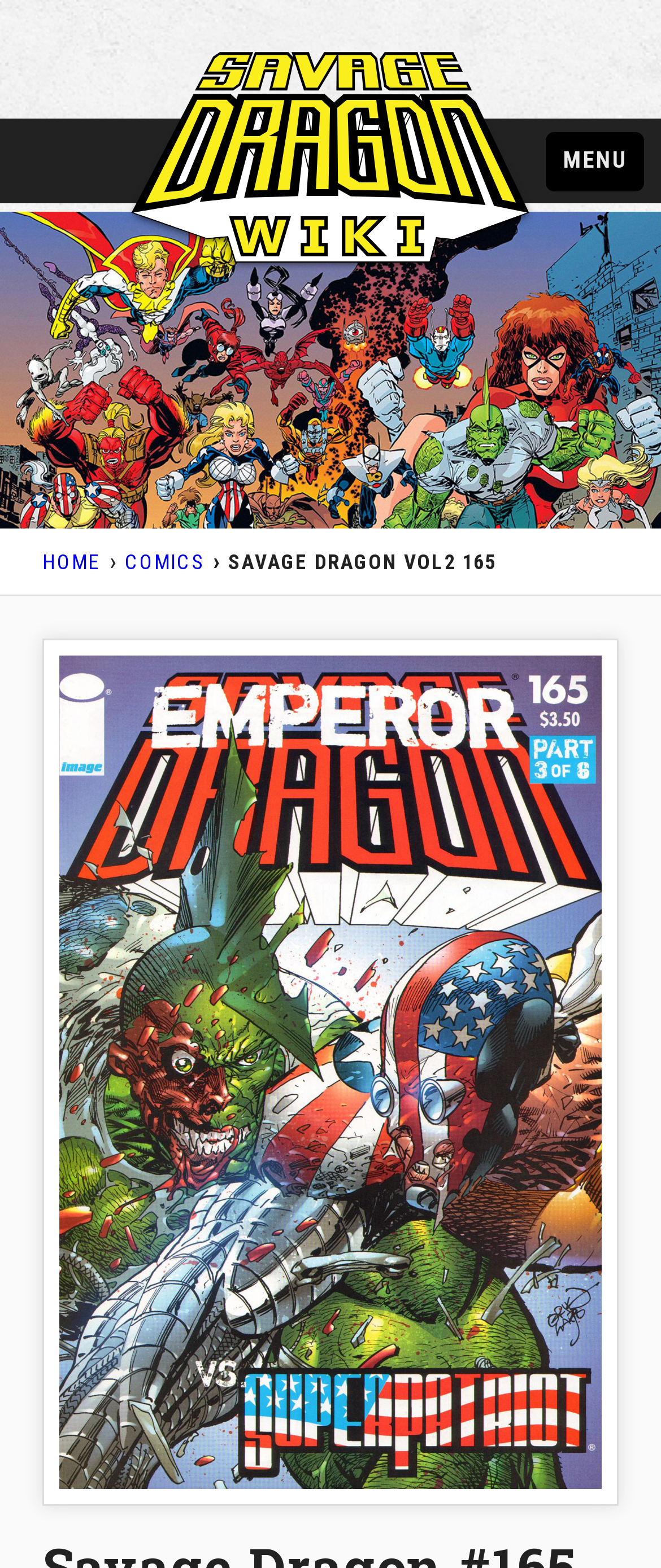What is the text above the image?
Relying on the image, give a concise answer in one word or a brief phrase.

SAVAGE DRAGON VOL2 165